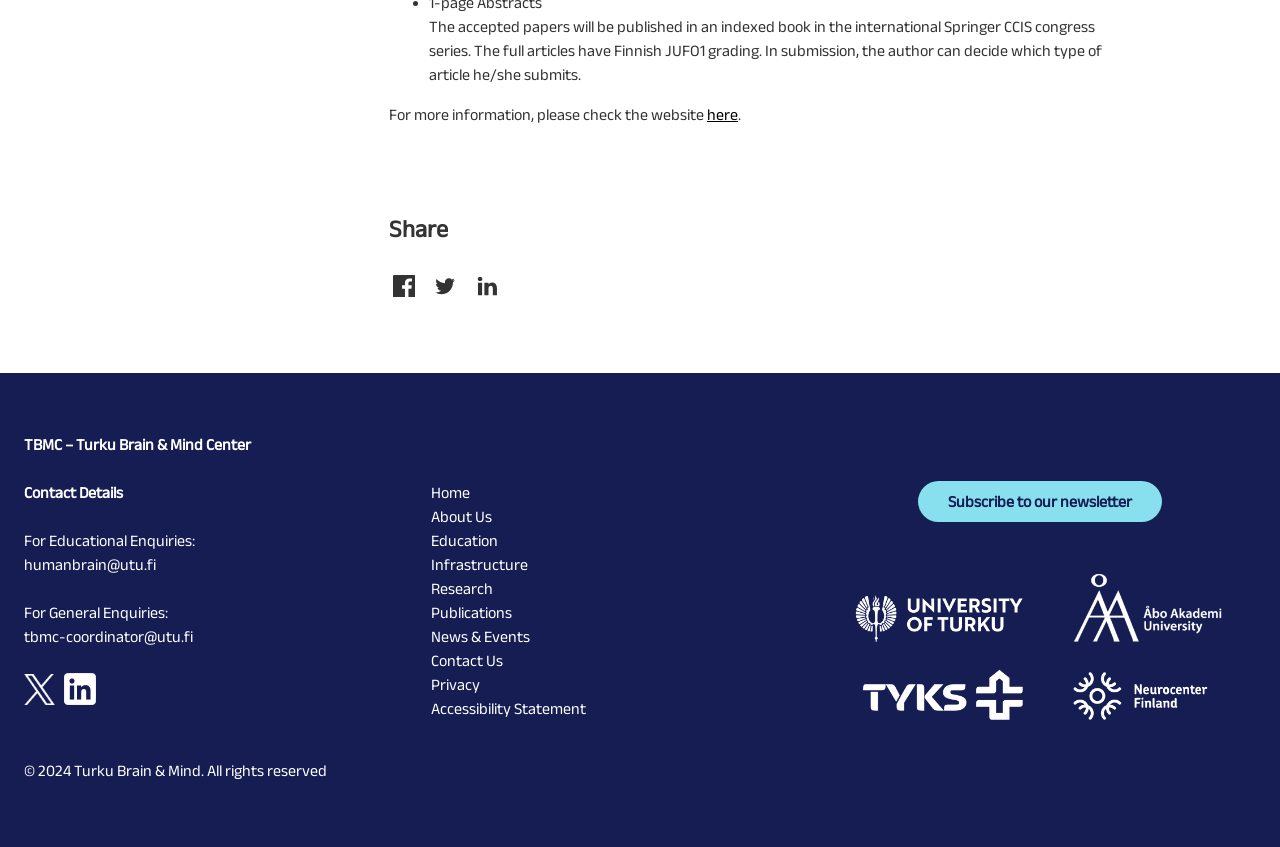Identify the bounding box coordinates of the area you need to click to perform the following instruction: "Check the publications".

[0.336, 0.714, 0.4, 0.734]